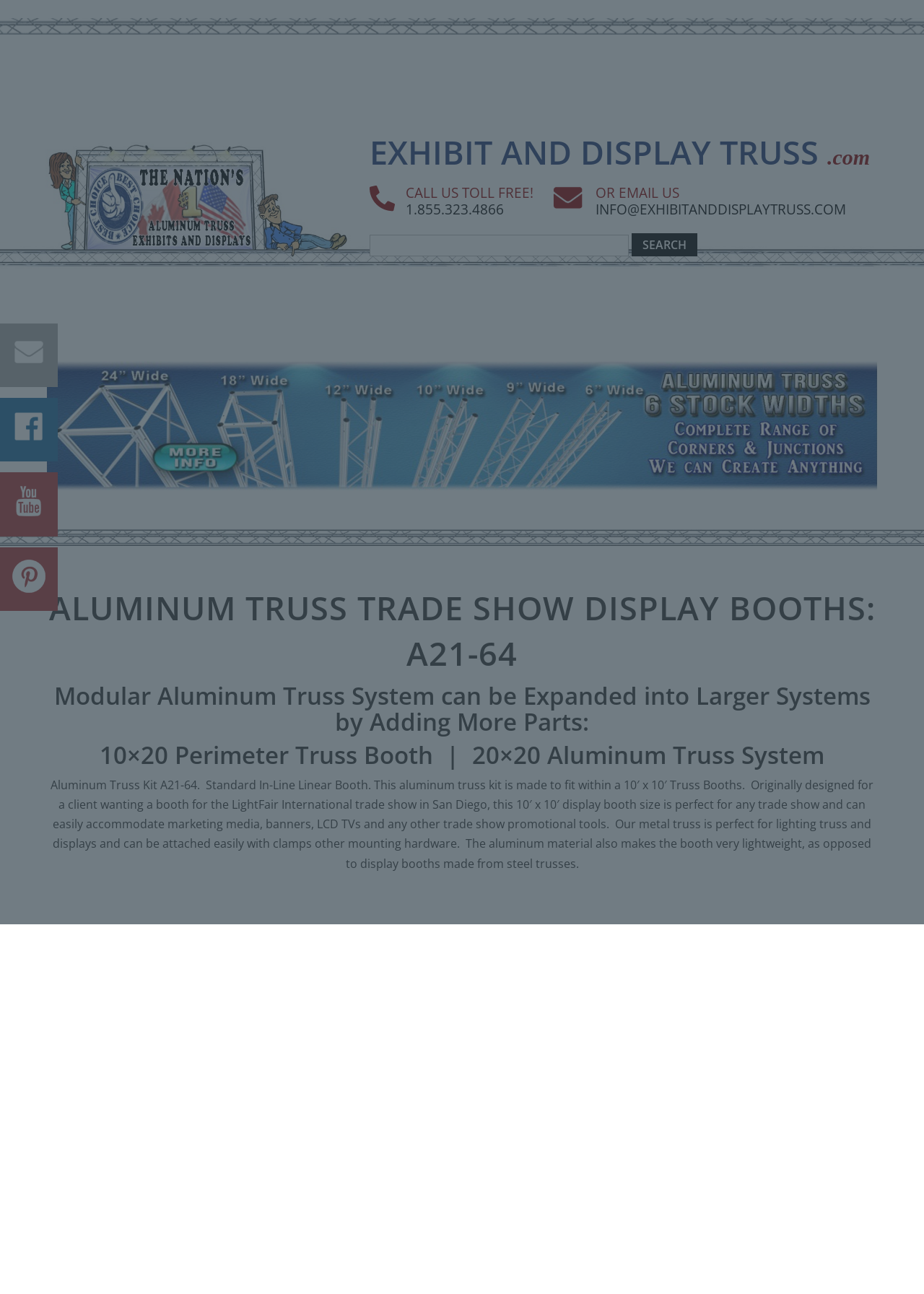Locate the bounding box coordinates of the element you need to click to accomplish the task described by this instruction: "Visit Facebook page".

[0.0, 0.308, 0.062, 0.357]